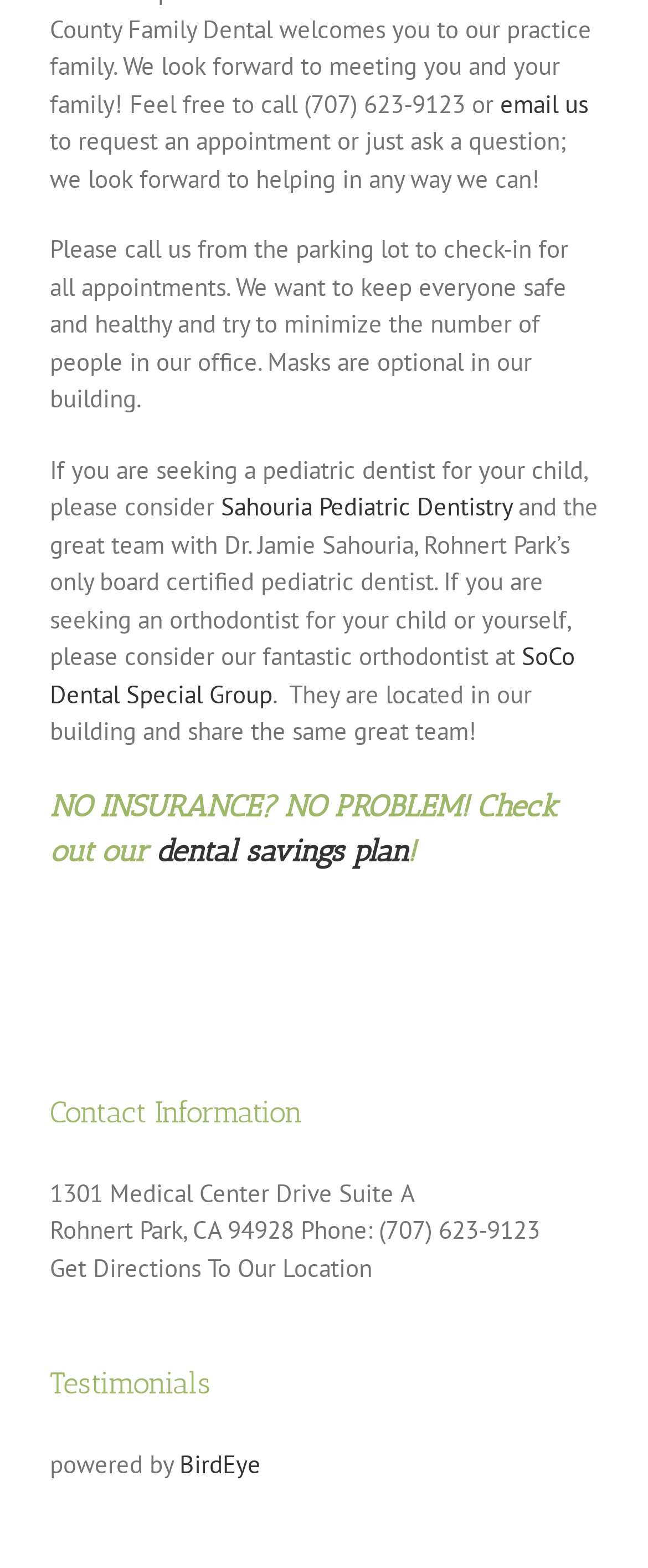What is the address of the dental office?
Please provide a single word or phrase answer based on the image.

1301 Medical Center Drive Suite A